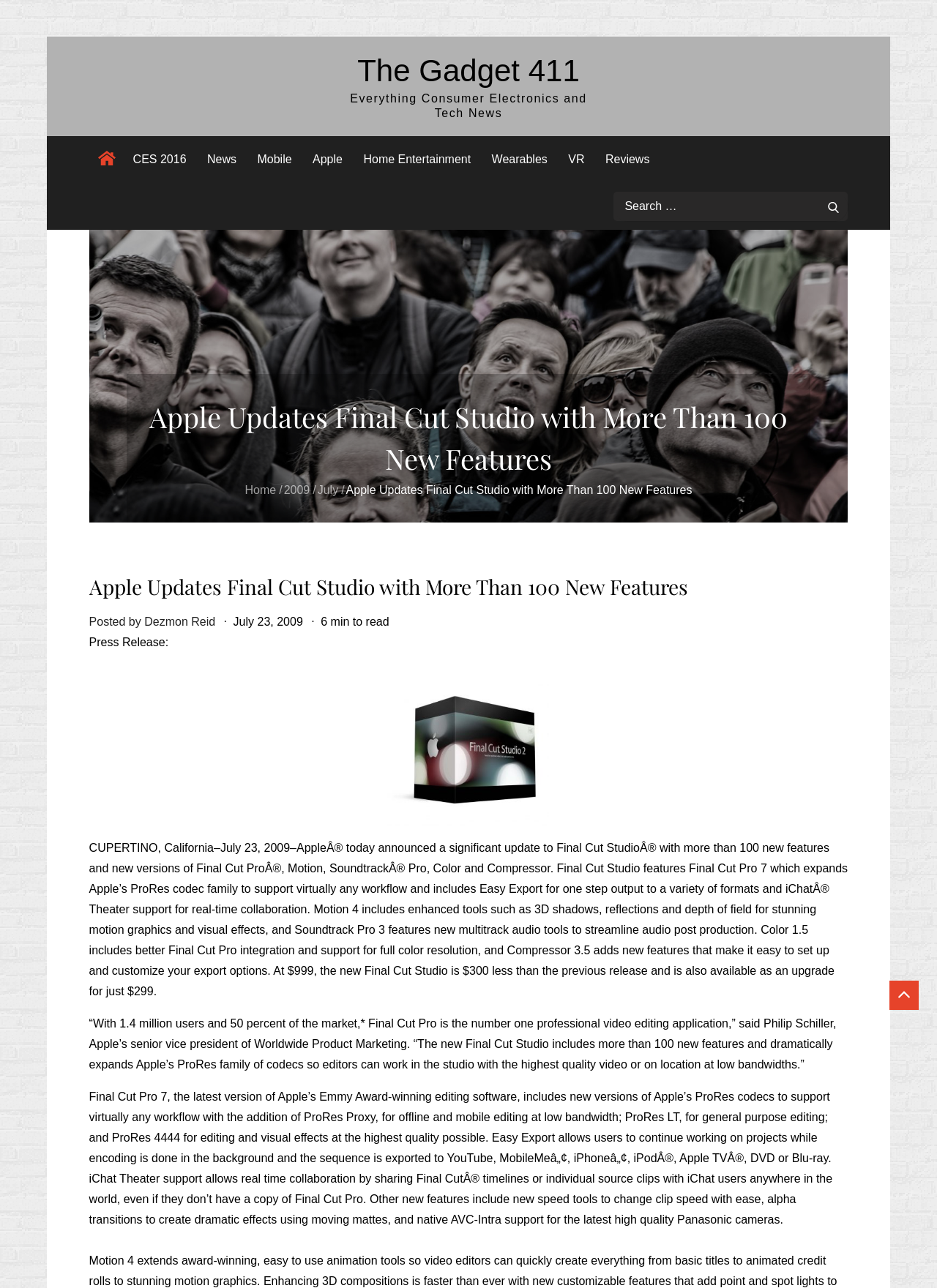Answer the question using only a single word or phrase: 
What is the price of Final Cut Studio?

$999